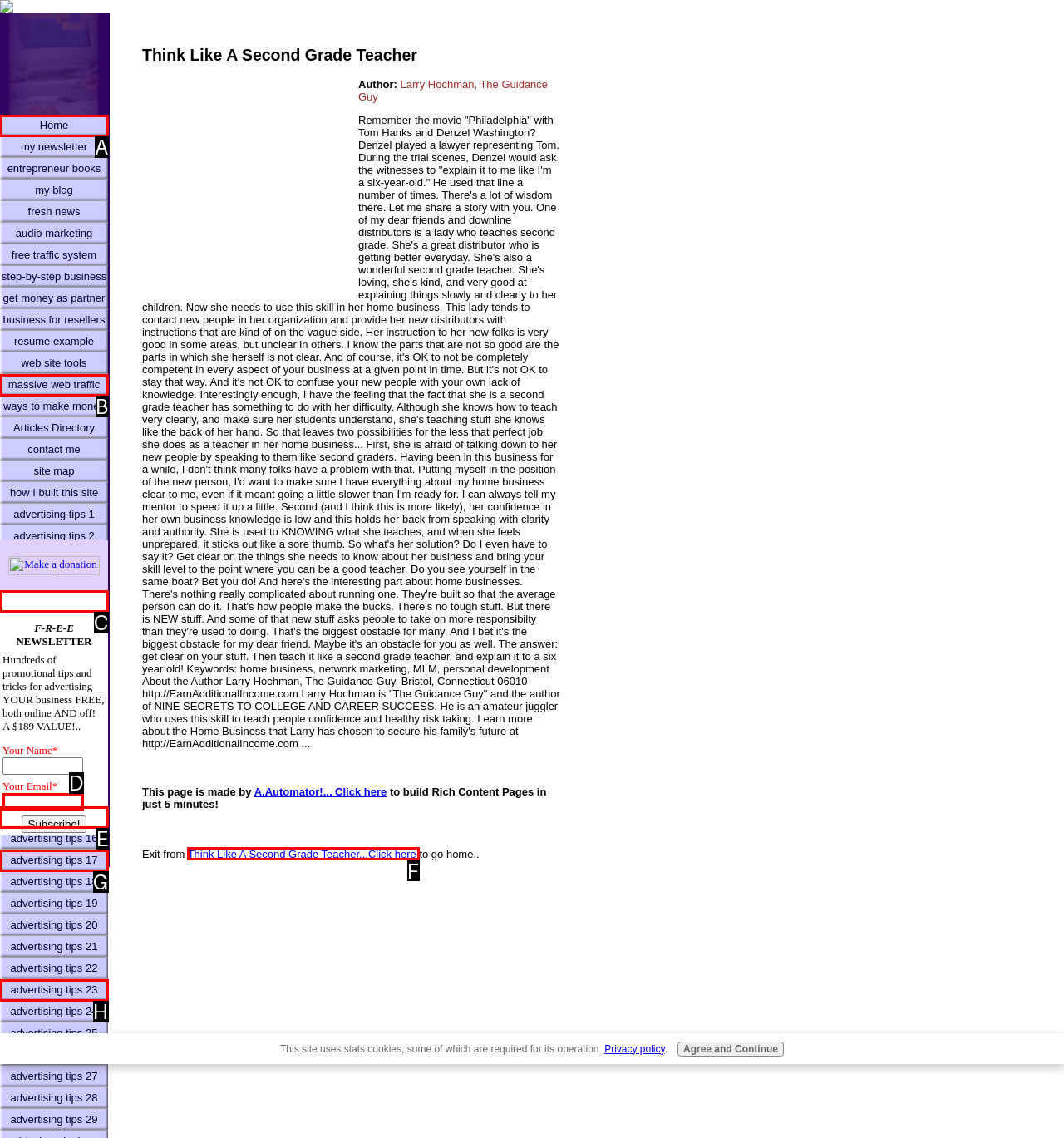Which HTML element should be clicked to fulfill the following task: Exit from Think Like A Second Grade Teacher?
Reply with the letter of the appropriate option from the choices given.

F